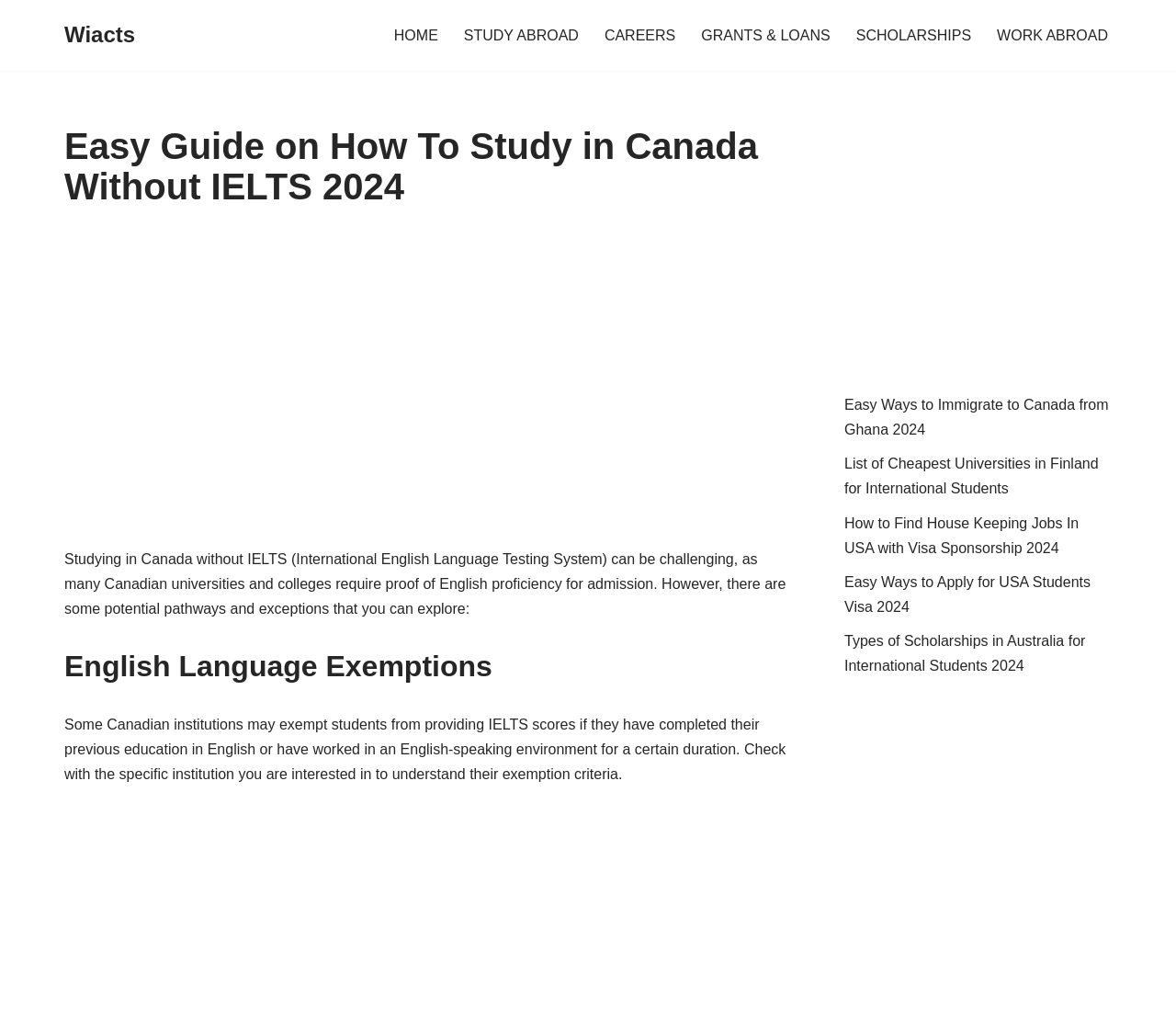Please find and report the bounding box coordinates of the element to click in order to perform the following action: "Click on the 'Skip to content' link". The coordinates should be expressed as four float numbers between 0 and 1, in the format [left, top, right, bottom].

[0.0, 0.029, 0.023, 0.046]